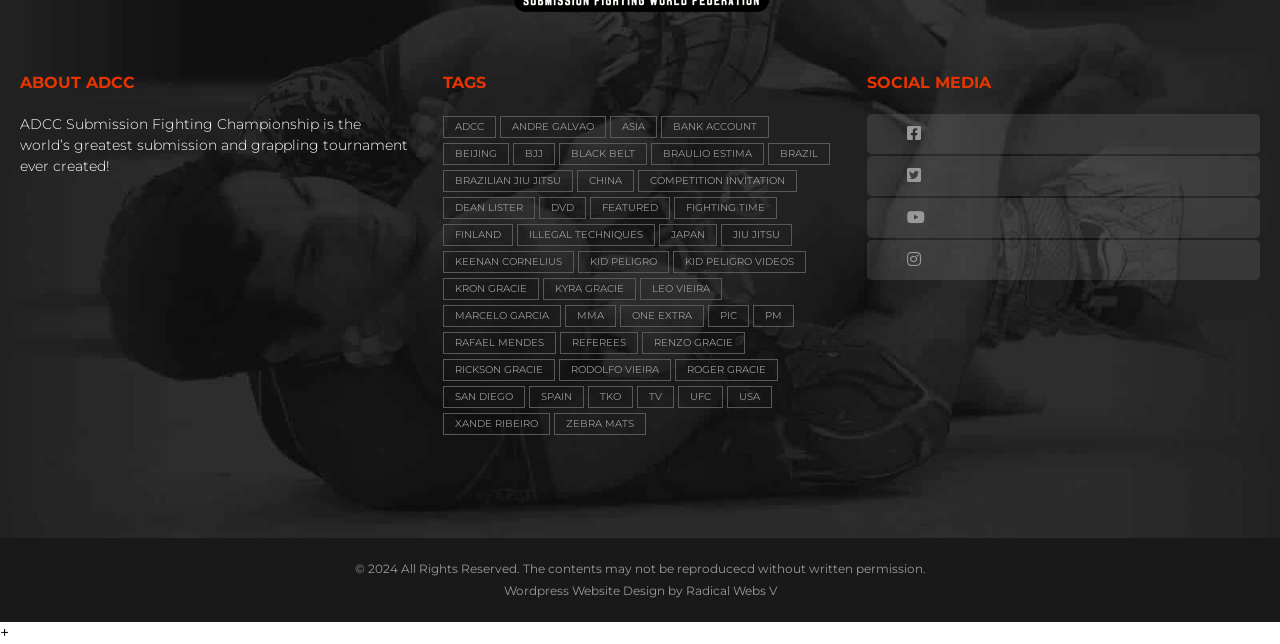Pinpoint the bounding box coordinates for the area that should be clicked to perform the following instruction: "Click on the link to learn more about ADCC".

[0.016, 0.179, 0.319, 0.272]